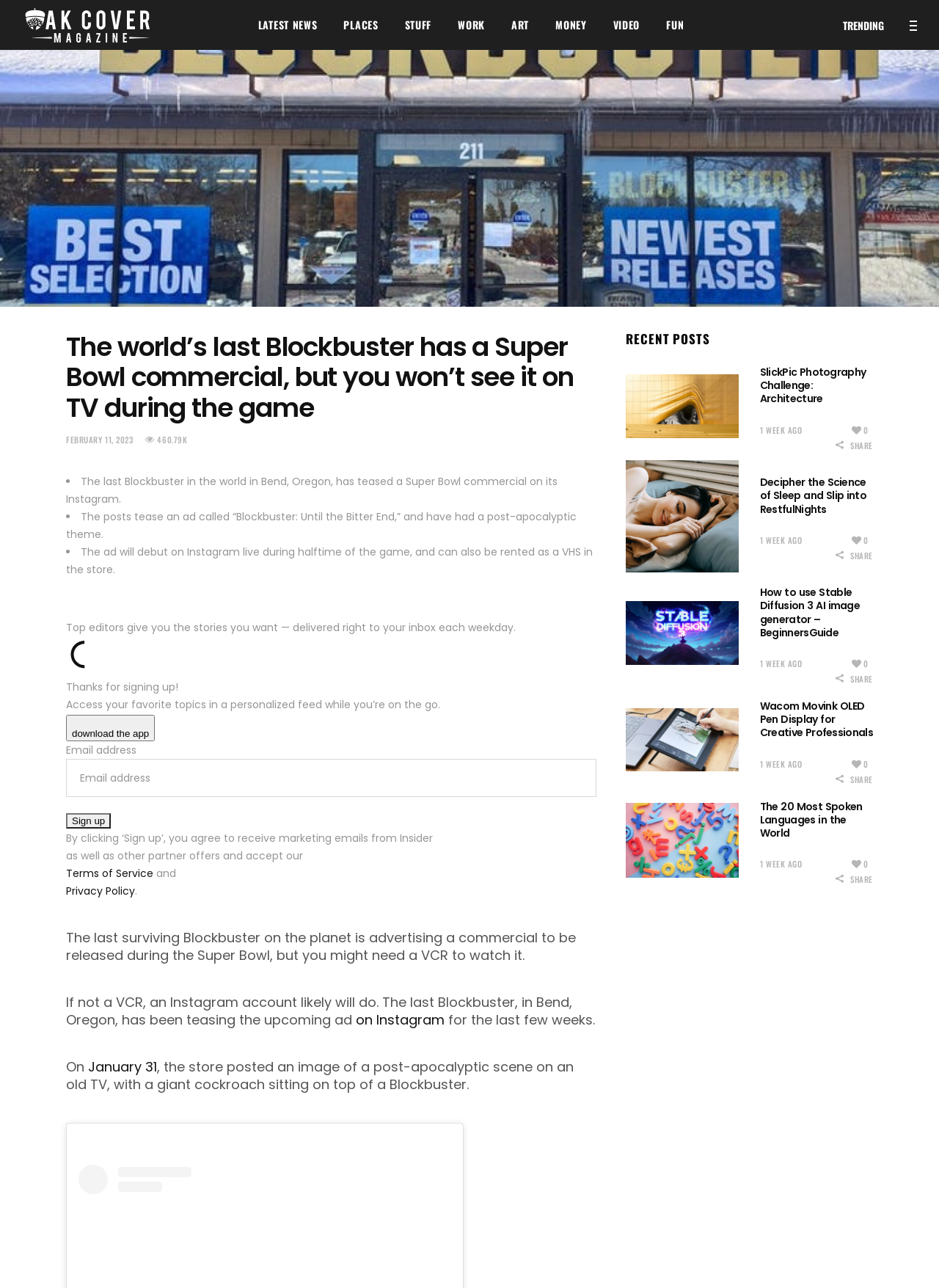Find the bounding box coordinates of the clickable region needed to perform the following instruction: "search for a movie". The coordinates should be provided as four float numbers between 0 and 1, i.e., [left, top, right, bottom].

None